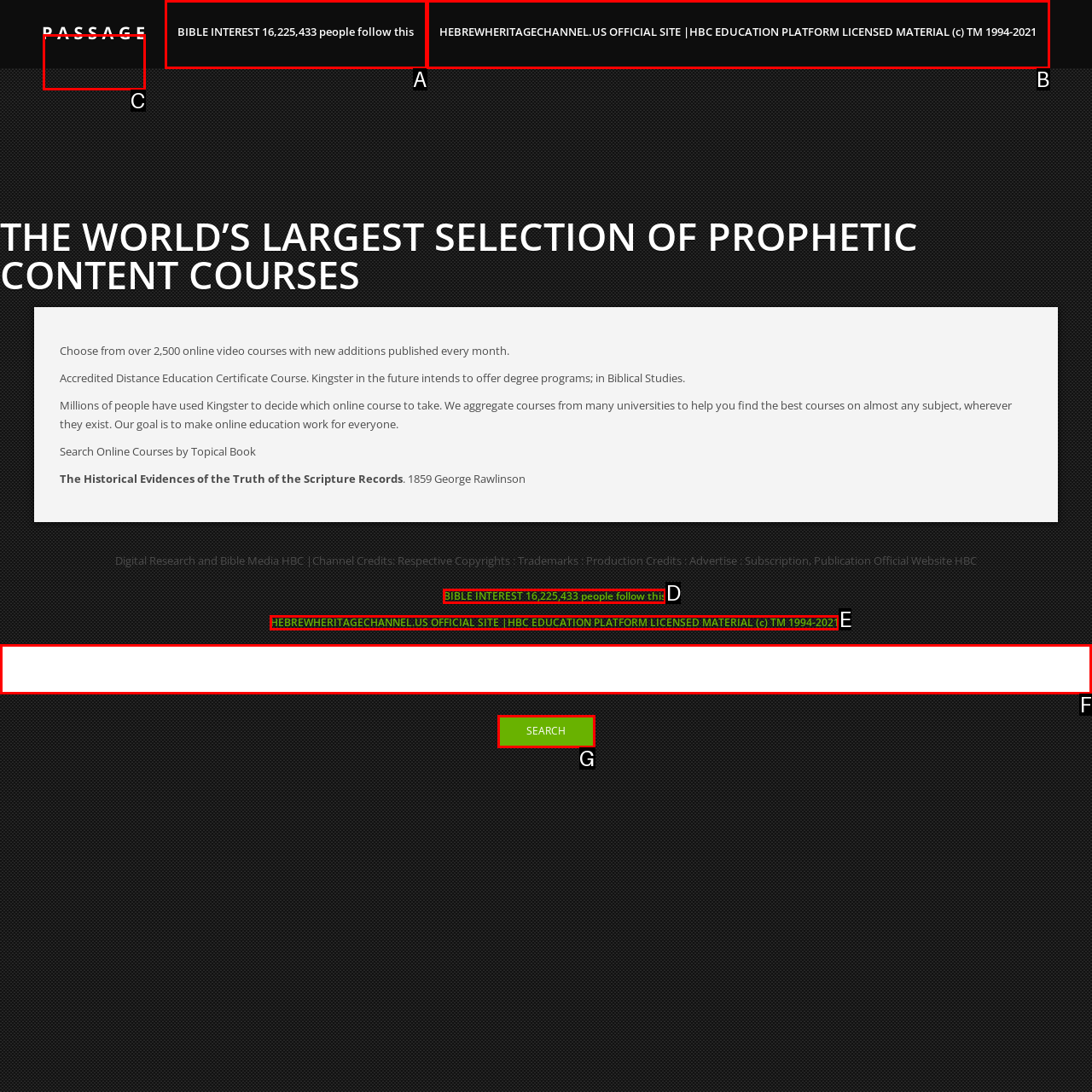Select the letter that corresponds to the description: alt="Logo image". Provide your answer using the option's letter.

C